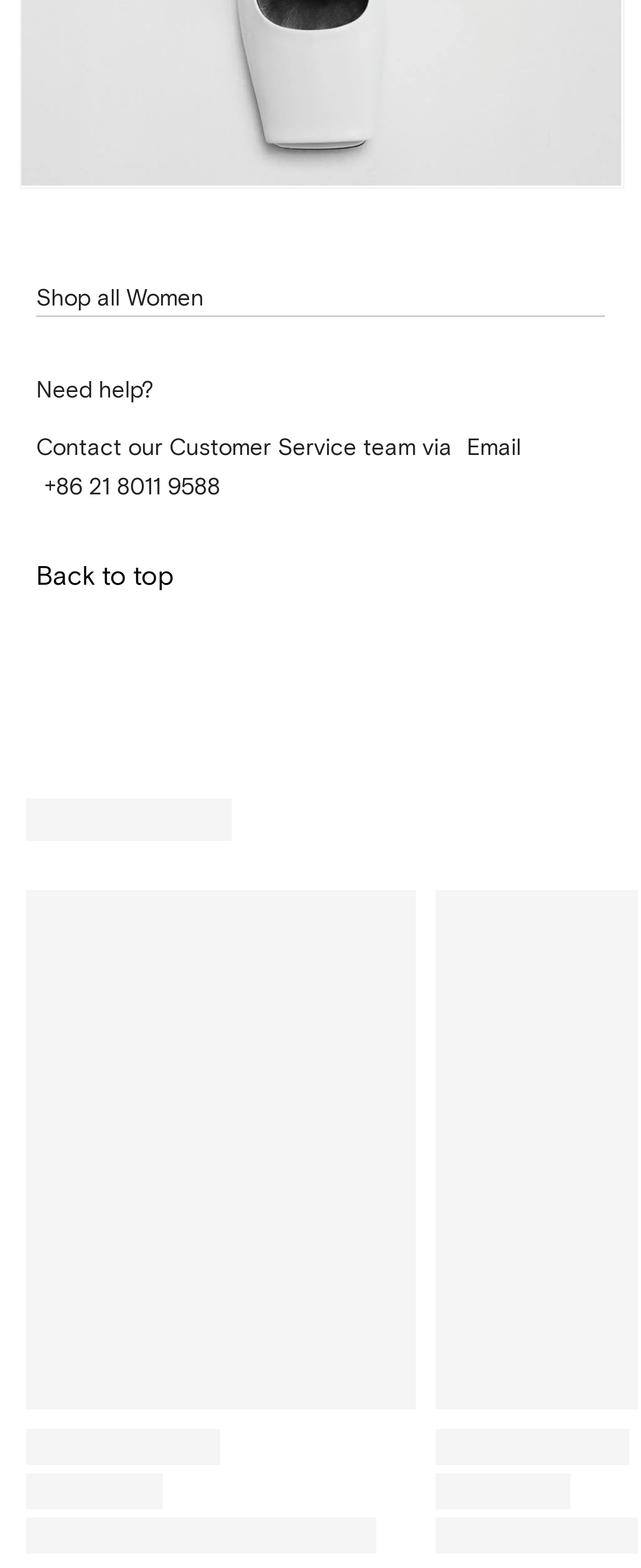Locate the bounding box coordinates of the clickable element to fulfill the following instruction: "Contact customer service via email". Provide the coordinates as four float numbers between 0 and 1 in the format [left, top, right, bottom].

[0.728, 0.276, 0.813, 0.294]